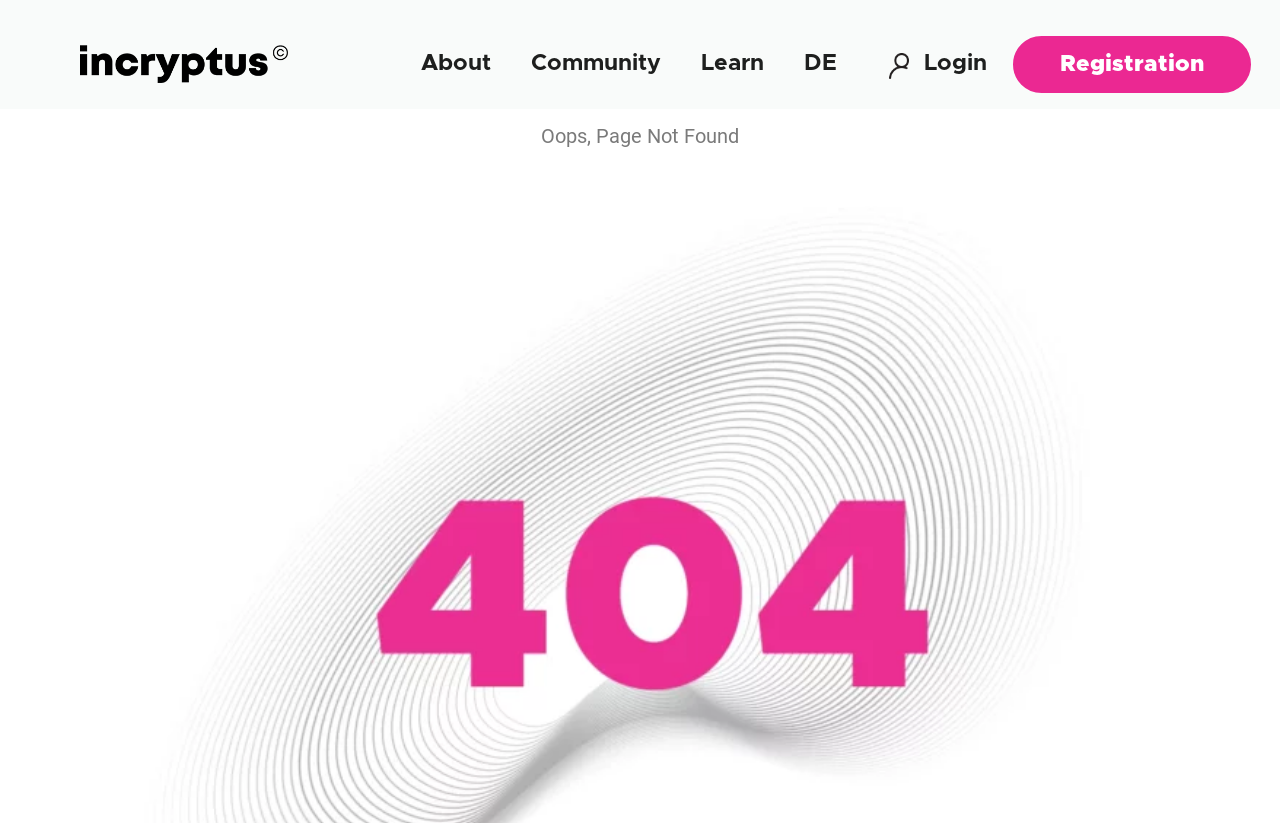Determine the bounding box coordinates of the UI element described by: "Registration".

[0.792, 0.043, 0.978, 0.113]